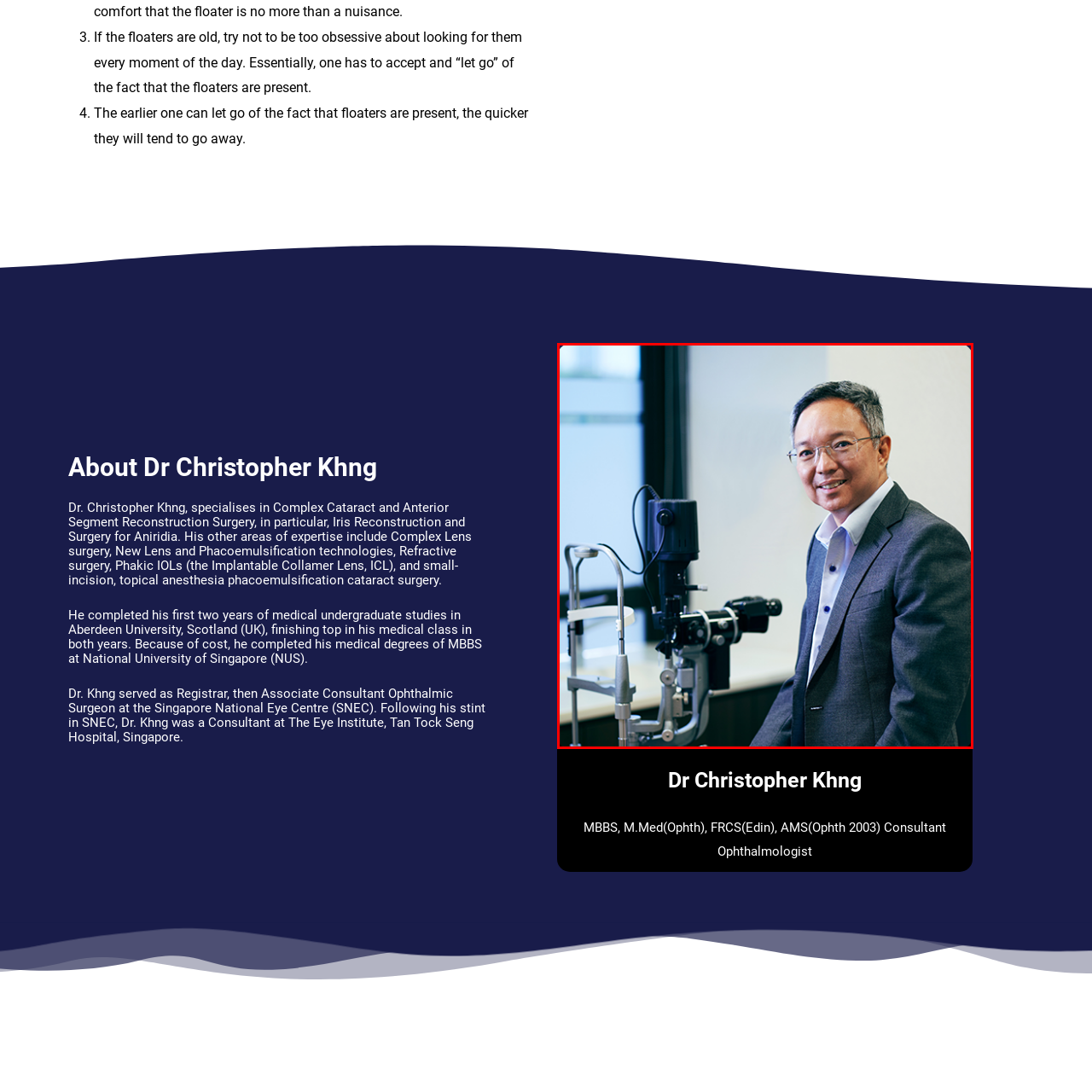Carefully examine the image inside the red box and generate a detailed caption for it.

The image features Dr. Christopher Khng, a Consultant Ophthalmologist, positioned confidently next to an advanced ophthalmic examination device, likely used for assessing eye conditions. He is dressed in a professional gray suit and a light blue shirt, exuding a sense of expertise and warmth. The modern clinical setting, characterized by ample natural light and sleek furnishings, reflects his commitment to providing high-quality eye care. Dr. Khng specializes in complex cataract surgery, anterior segment reconstruction, and various advanced surgical techniques, making him a prominent figure in his field. His educational background includes significant achievements in both the UK and Singapore, underscoring his dedication to ongoing medical excellence.